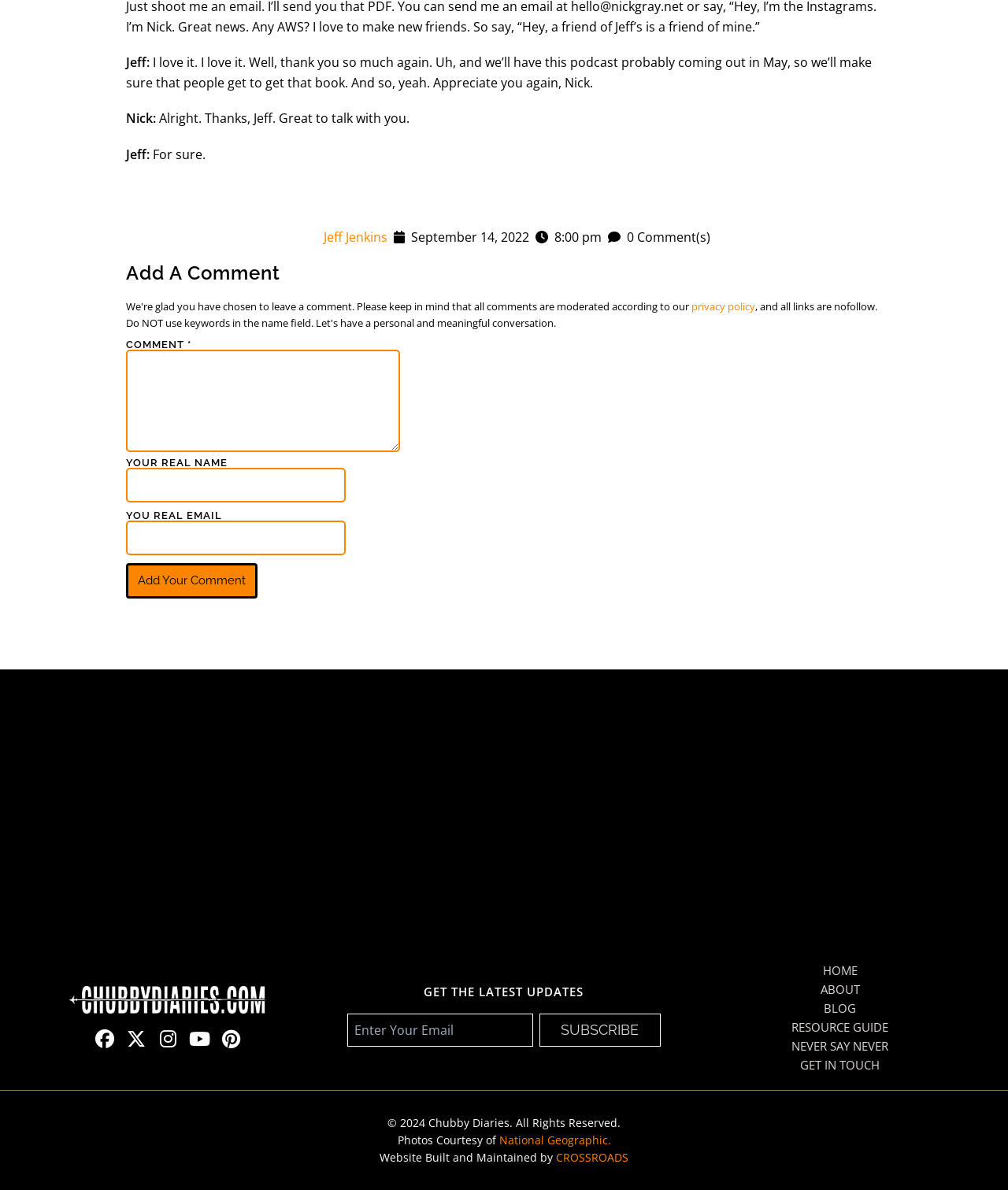Find the bounding box coordinates for the element that must be clicked to complete the instruction: "Click on the 'Add Your Comment' button". The coordinates should be four float numbers between 0 and 1, indicated as [left, top, right, bottom].

[0.125, 0.473, 0.255, 0.503]